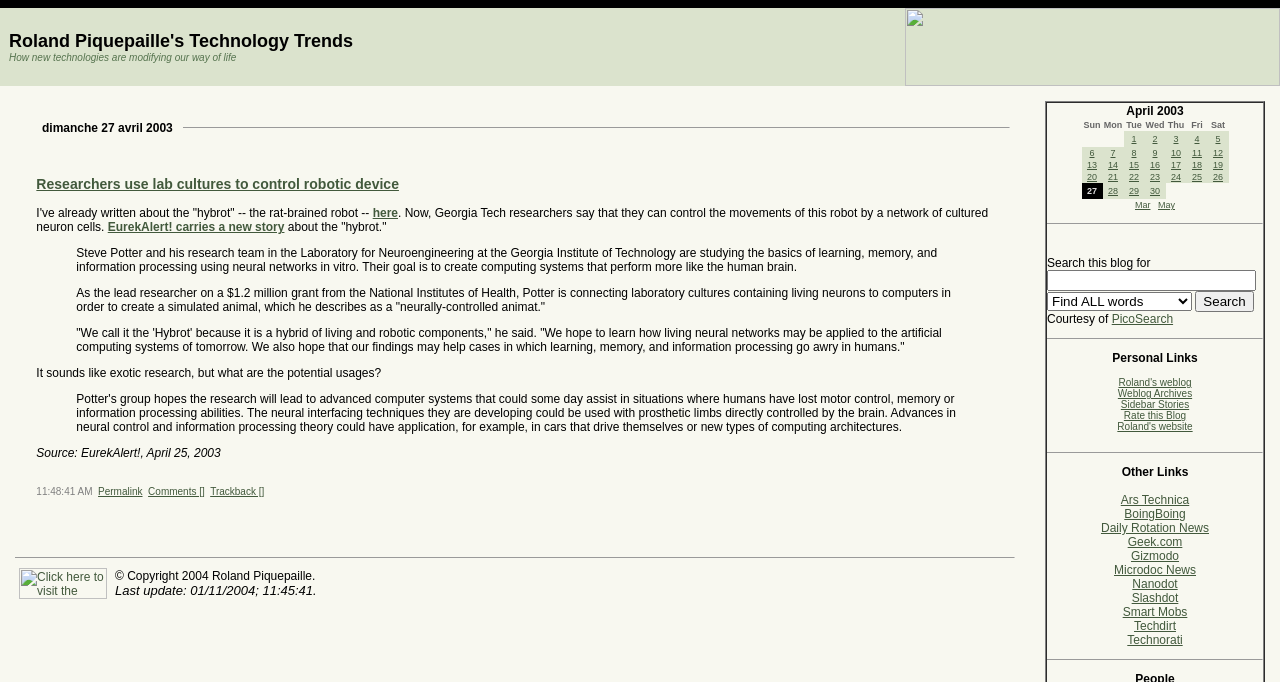Bounding box coordinates should be provided in the format (top-left x, top-left y, bottom-right x, bottom-right y) with all values between 0 and 1. Identify the bounding box for this UI element: Daily Rotation News

[0.86, 0.764, 0.945, 0.784]